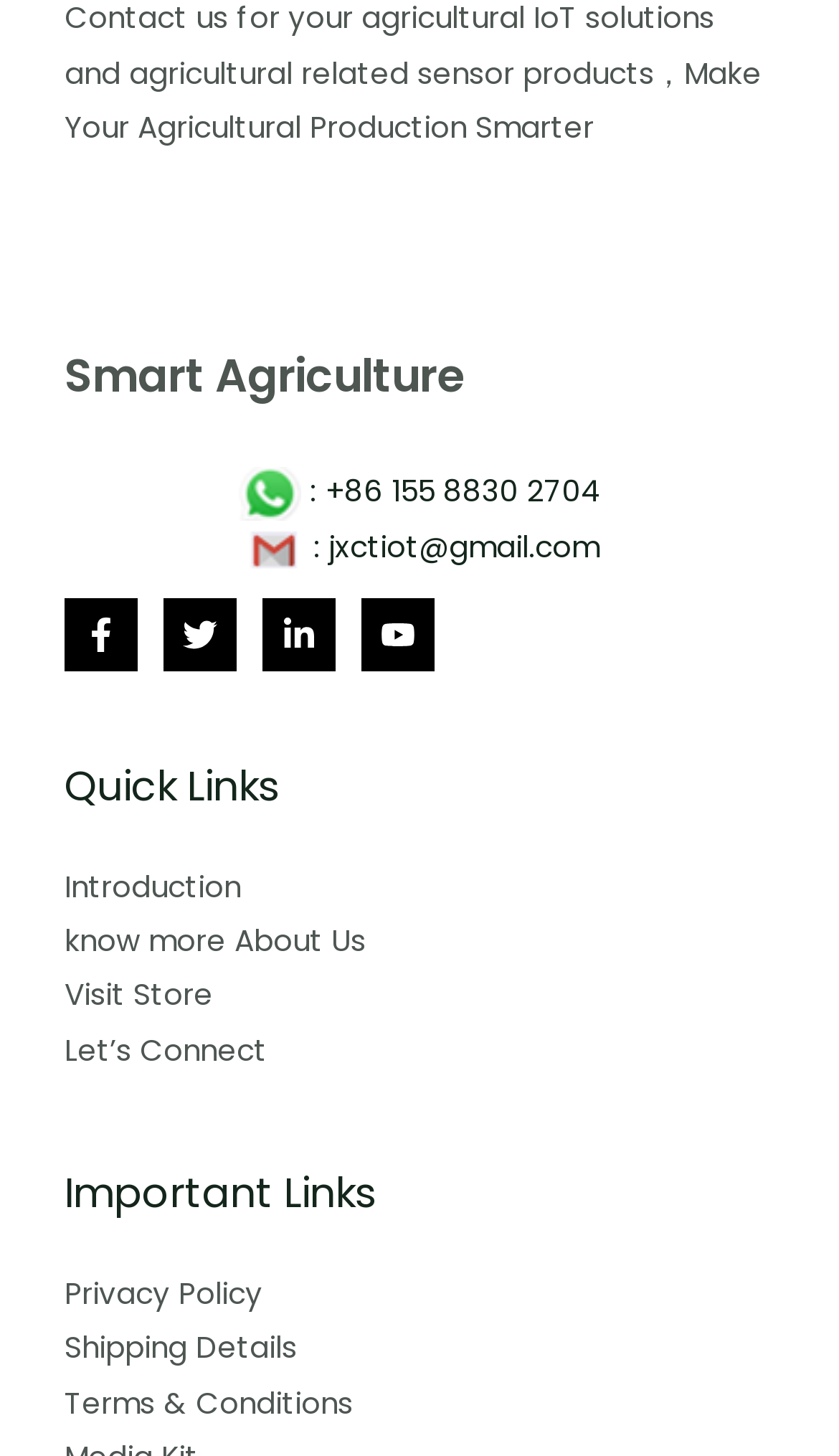Find the bounding box coordinates of the clickable area that will achieve the following instruction: "Send an email".

[0.286, 0.362, 0.714, 0.39]